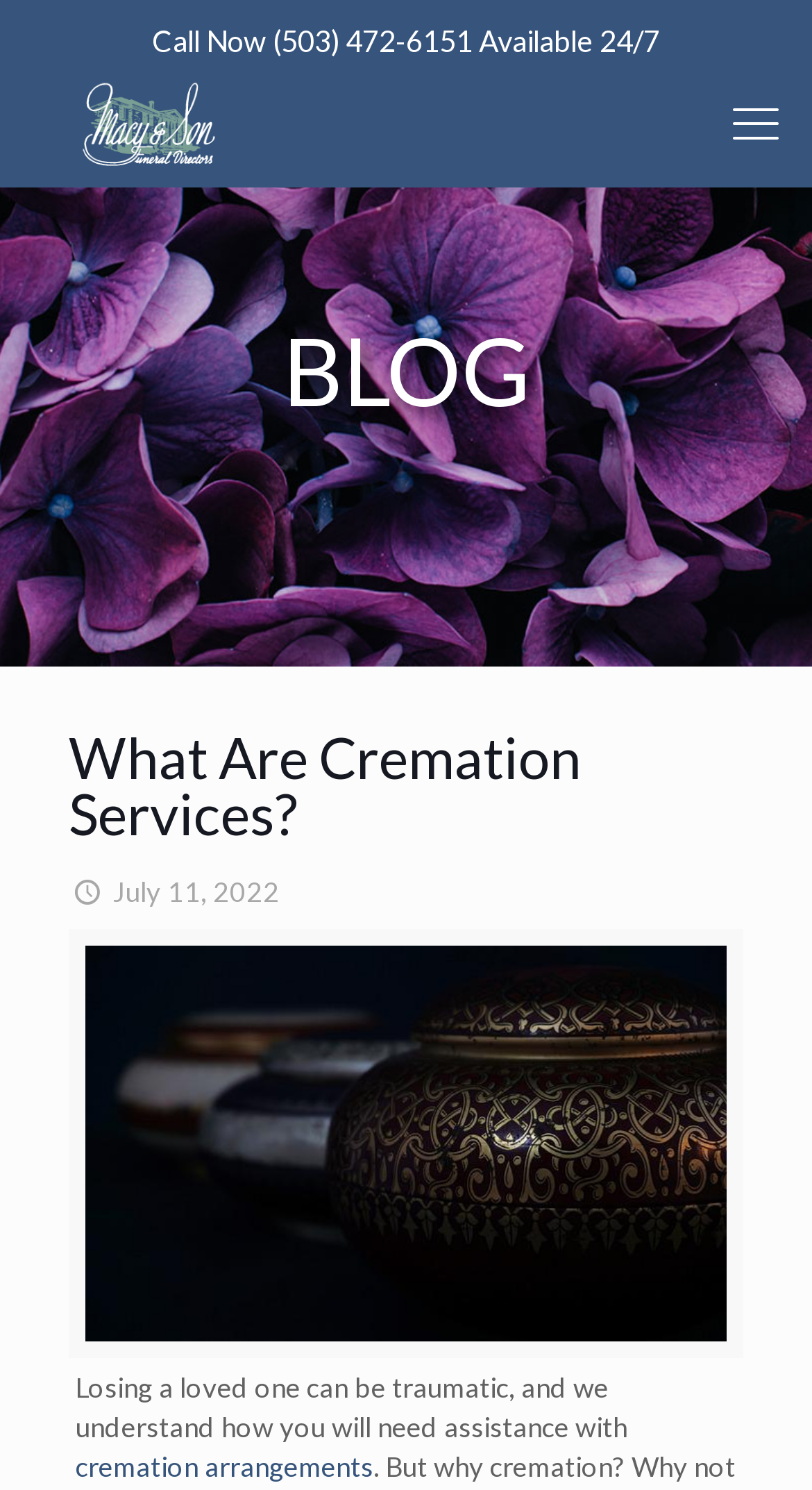Carefully observe the image and respond to the question with a detailed answer:
When was the latest article published?

The publication date can be found below the heading 'What Are Cremation Services?', in a time element that displays the date 'July 11, 2022'.